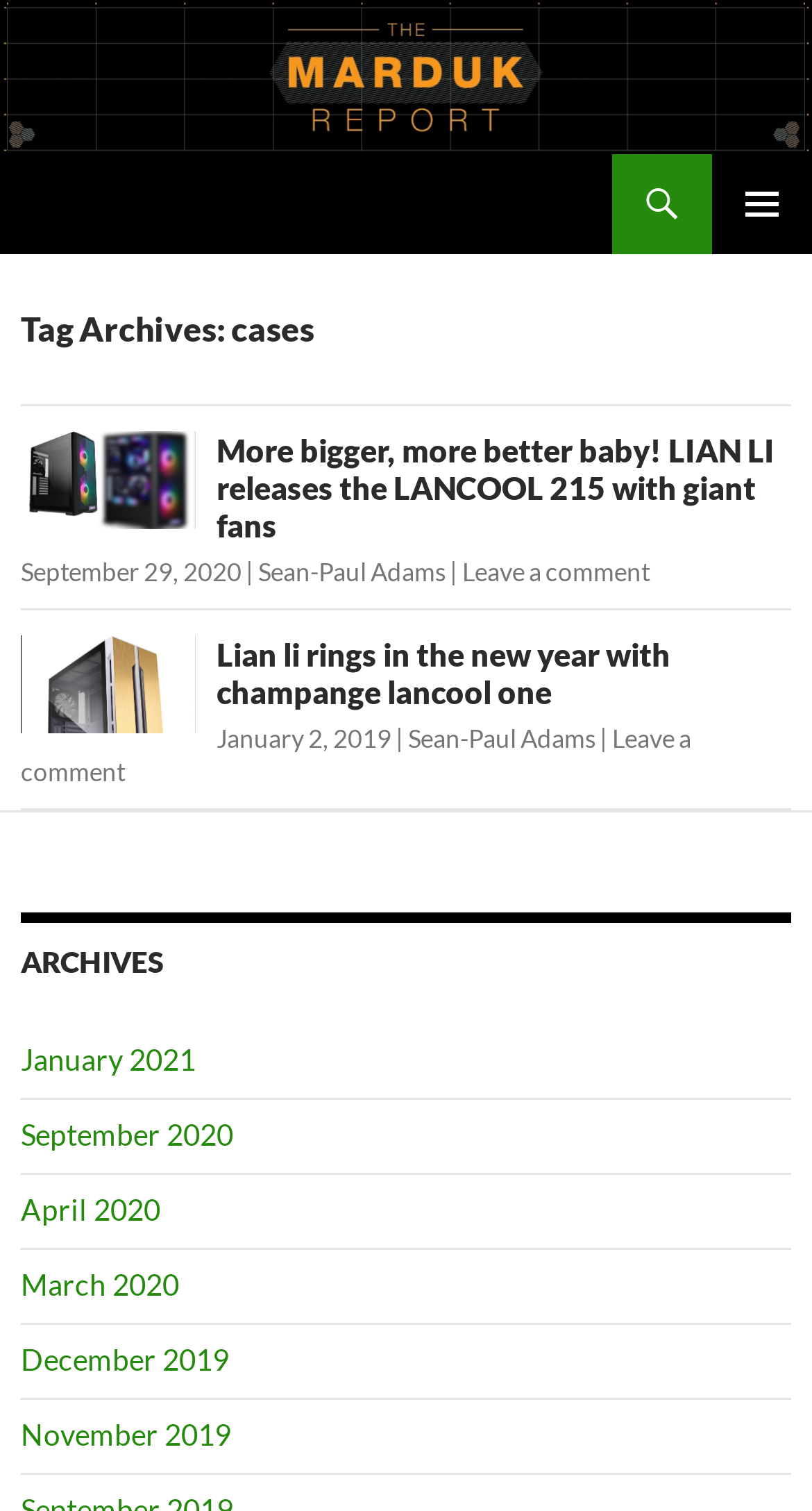What is the date of the first article?
Look at the image and provide a detailed response to the question.

I looked at the 'link' element inside the first 'article' element, which is [251]. The text of this element is 'September 29, 2020', which indicates the date of the article.